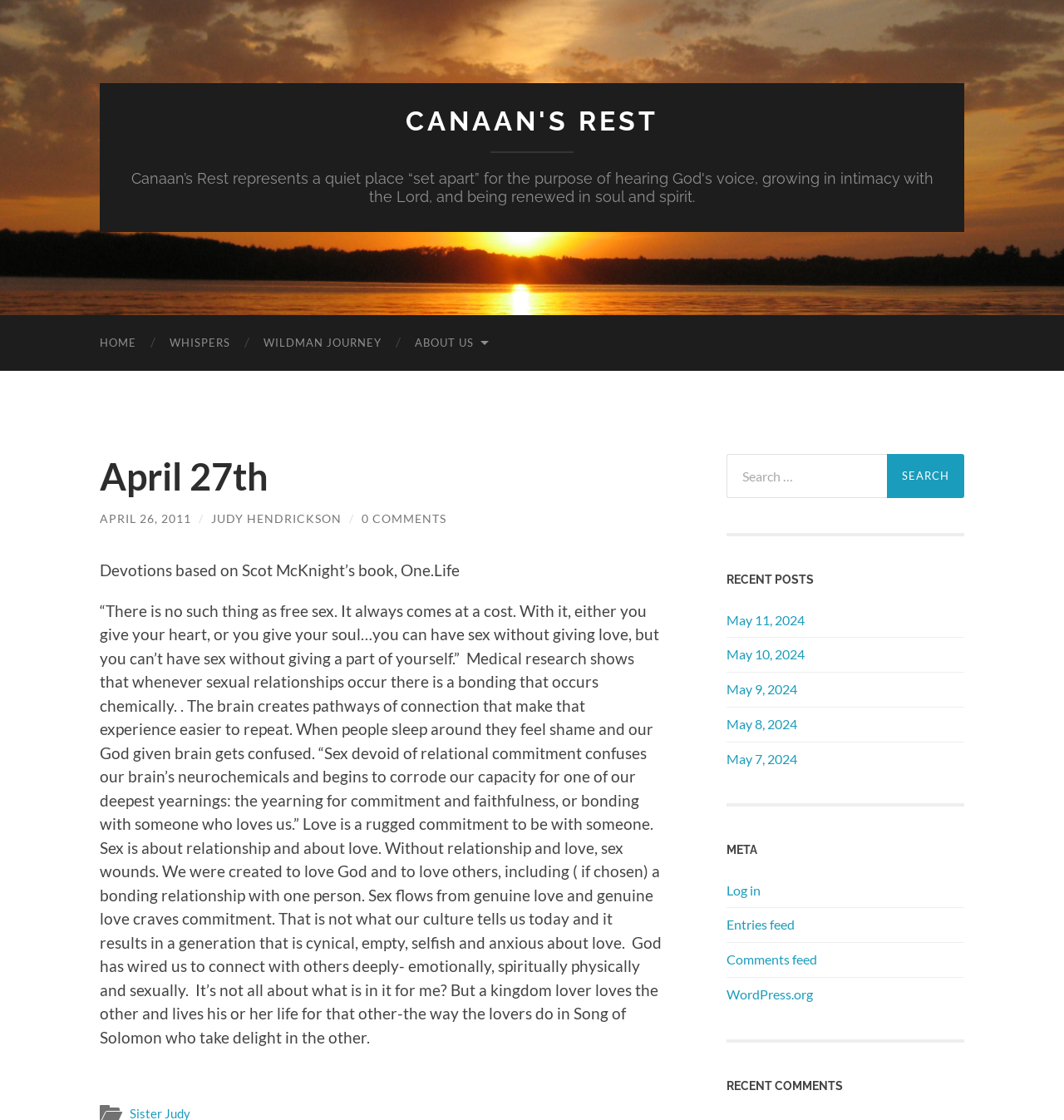Find the bounding box coordinates for the HTML element described in this sentence: "WHAT'S HAPPENING". Provide the coordinates as four float numbers between 0 and 1, in the format [left, top, right, bottom].

None